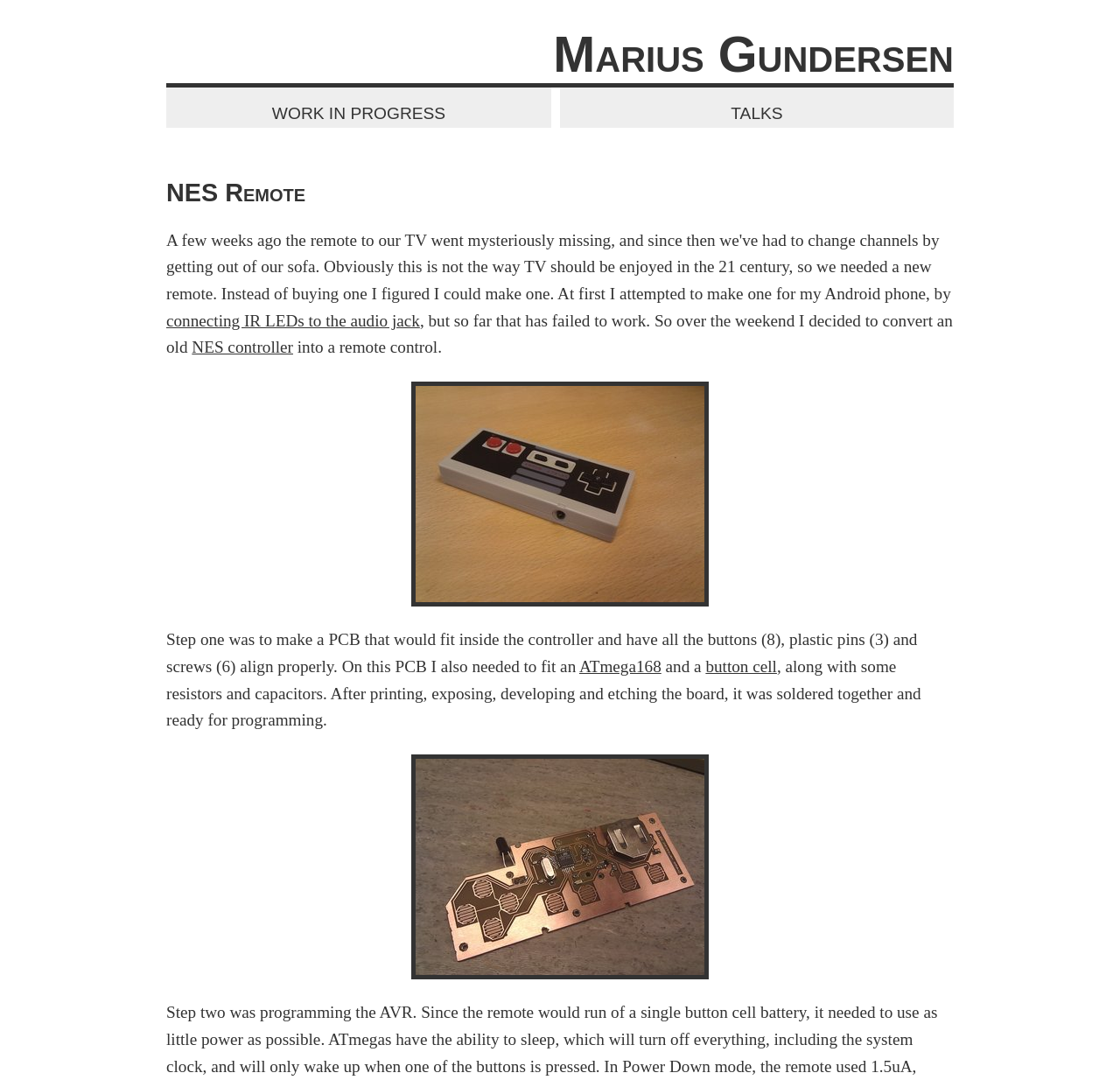Give a one-word or short phrase answer to the question: 
What is the person working on?

NES Remote